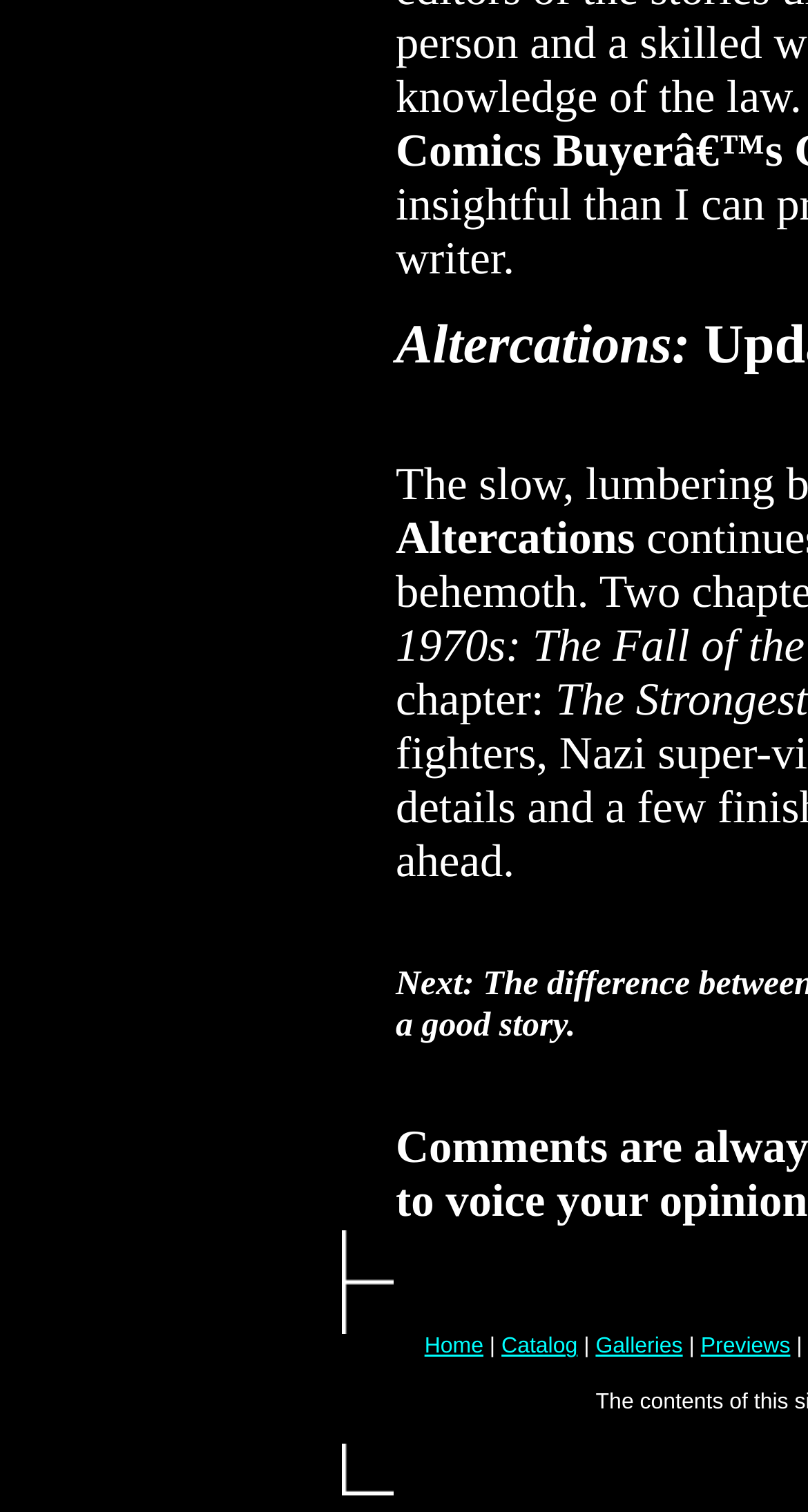What is the text next to the 'Galleries' link?
Using the image as a reference, answer the question with a short word or phrase.

|